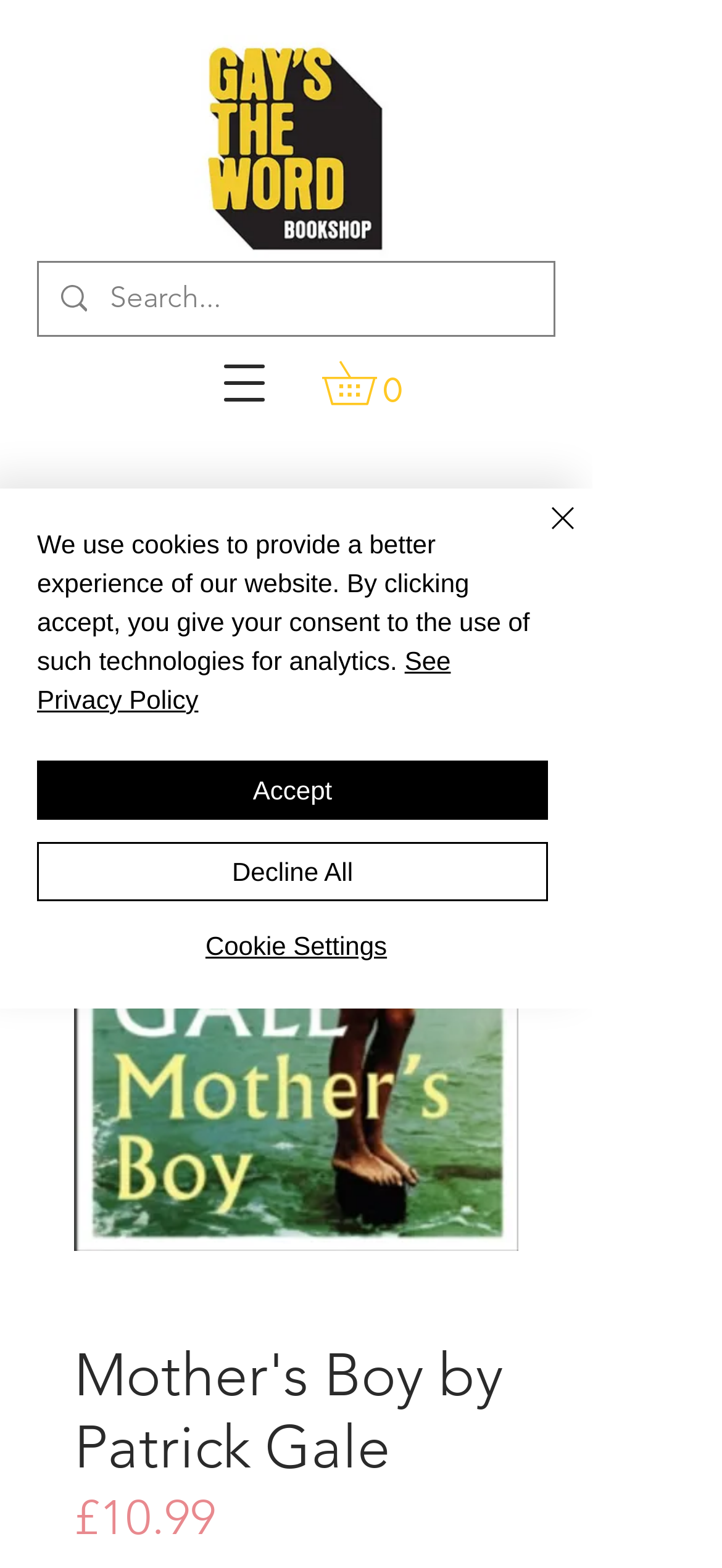Determine the bounding box coordinates of the element that should be clicked to execute the following command: "Go back to home".

[0.103, 0.308, 0.718, 0.336]